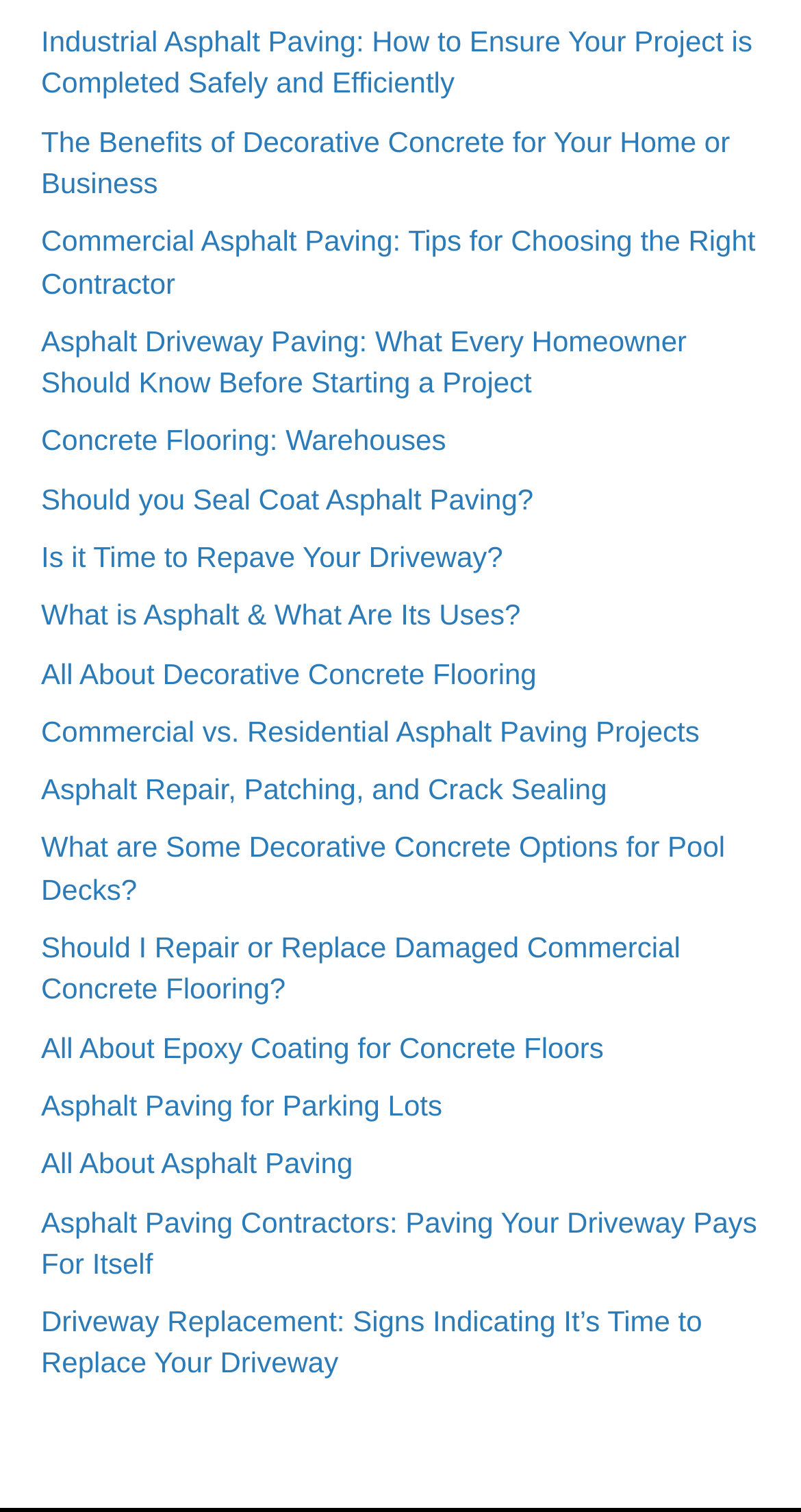Based on the description "Concrete Flooring: Warehouses", find the bounding box of the specified UI element.

[0.051, 0.28, 0.557, 0.302]